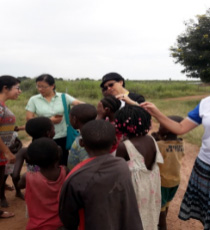Provide your answer to the question using just one word or phrase: What is the weather like in the scene?

Warm and humid